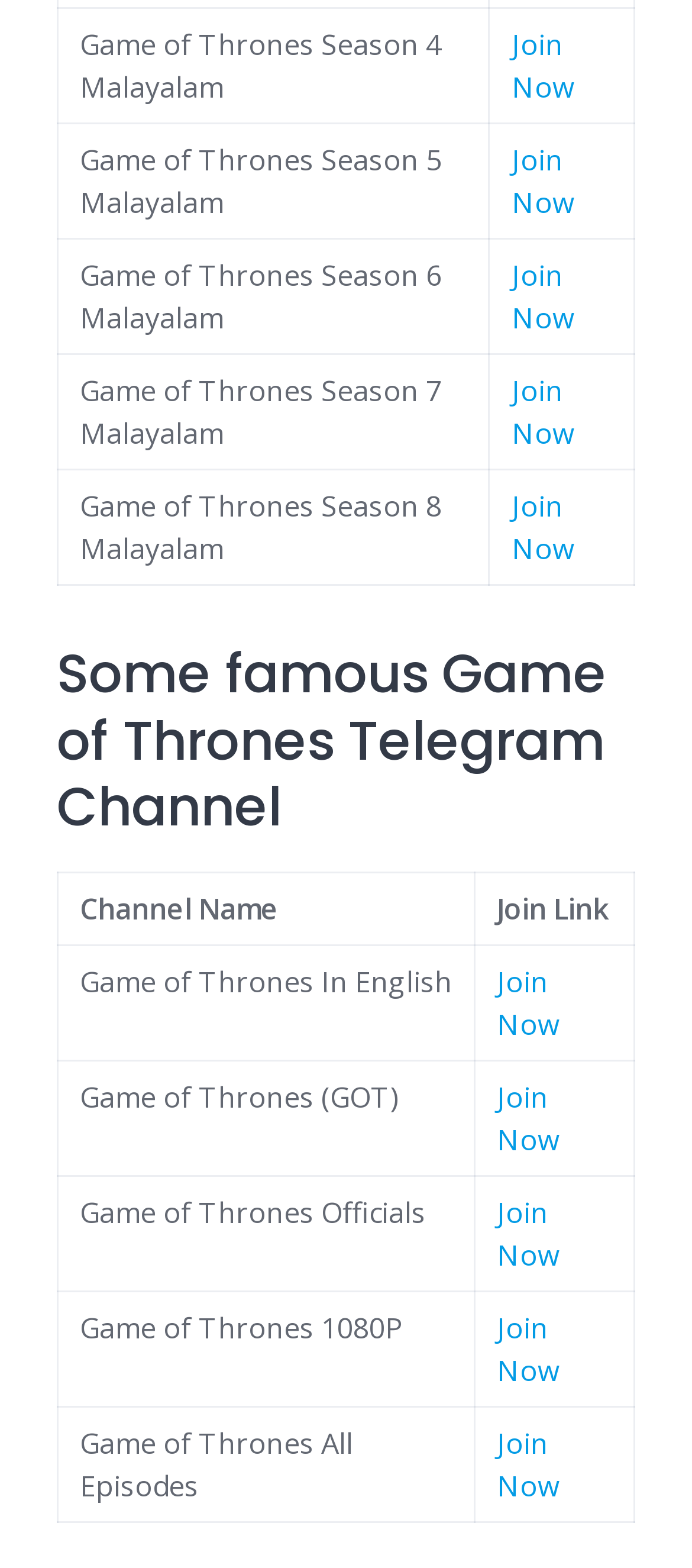Please identify the bounding box coordinates of the clickable area that will allow you to execute the instruction: "Access Command Files".

None